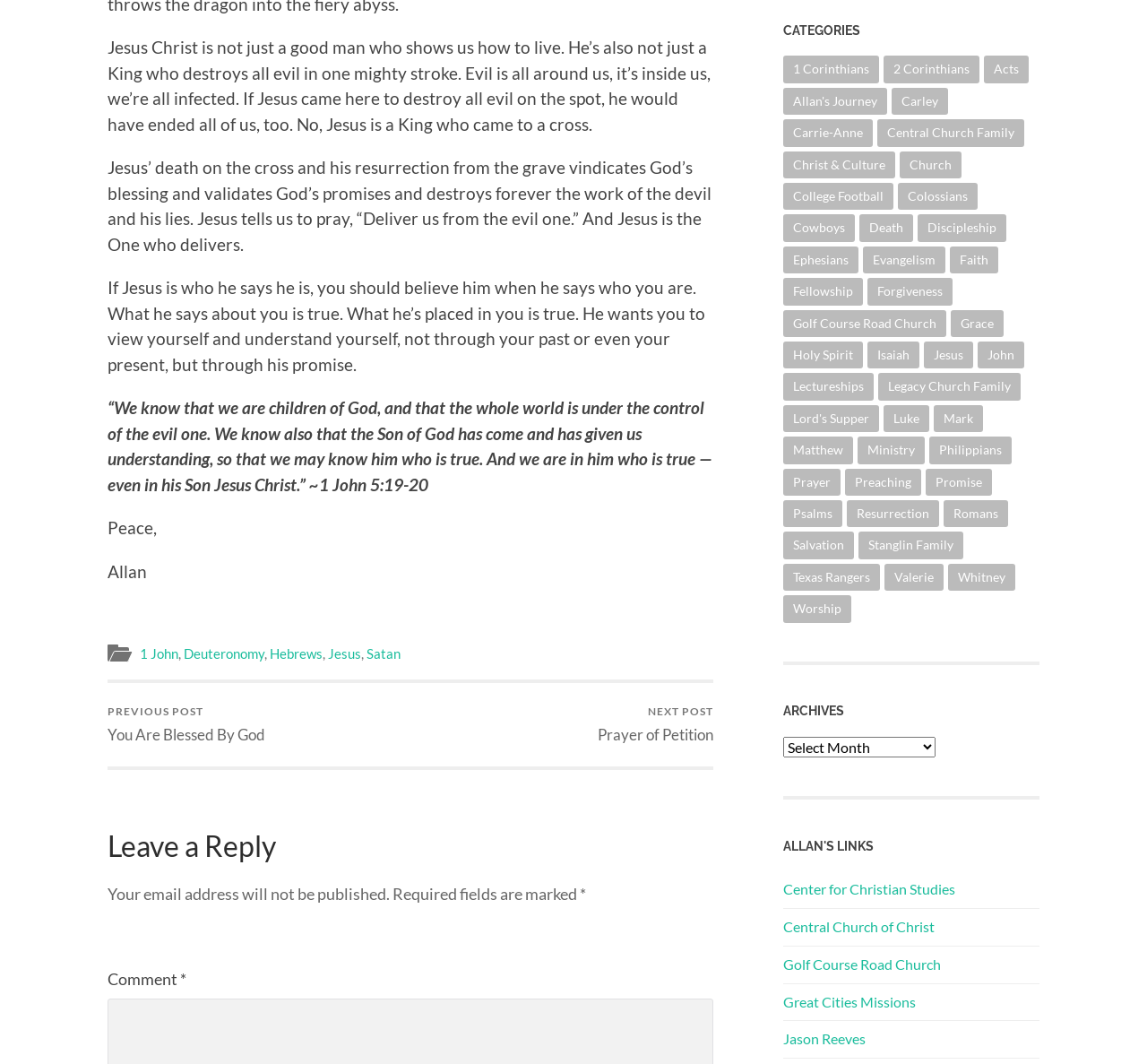Using the details from the image, please elaborate on the following question: What is the topic of the post?

The topic of the post is Jesus Christ, as evident from the text 'Jesus Christ is not just a good man who shows us how to live...' at the beginning of the post.